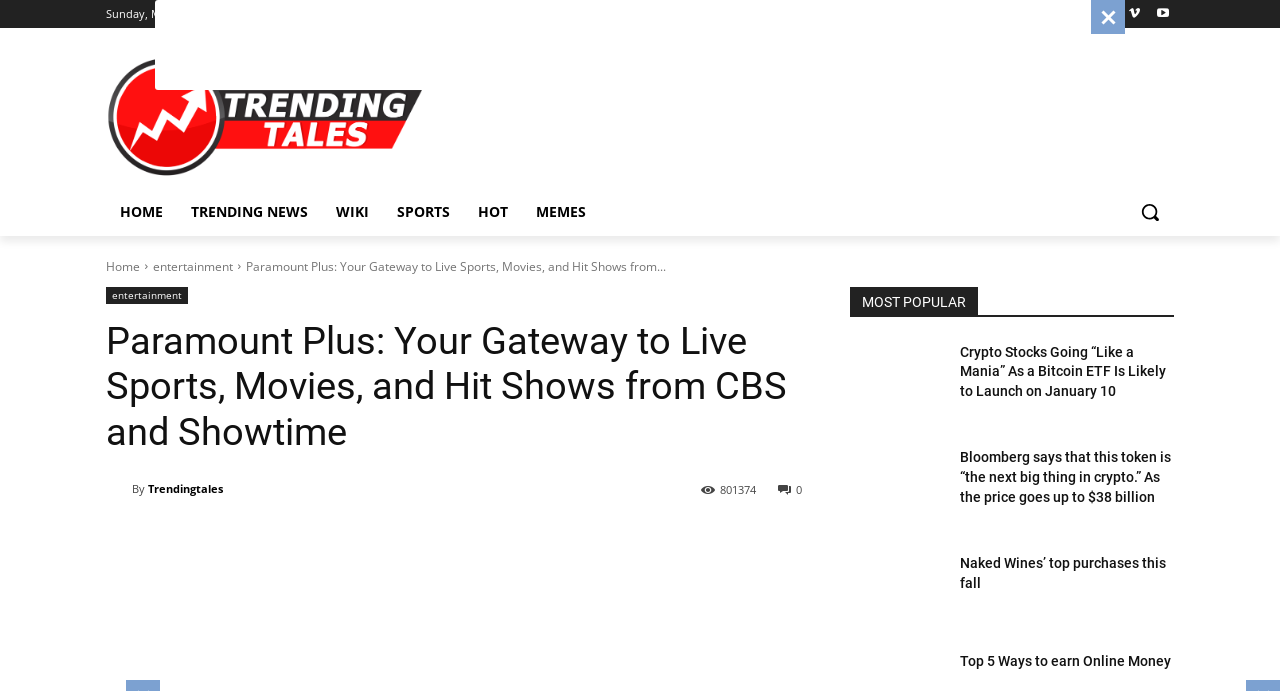Bounding box coordinates should be provided in the format (top-left x, top-left y, bottom-right x, bottom-right y) with all values between 0 and 1. Identify the bounding box for this UI element: Sign Up

None